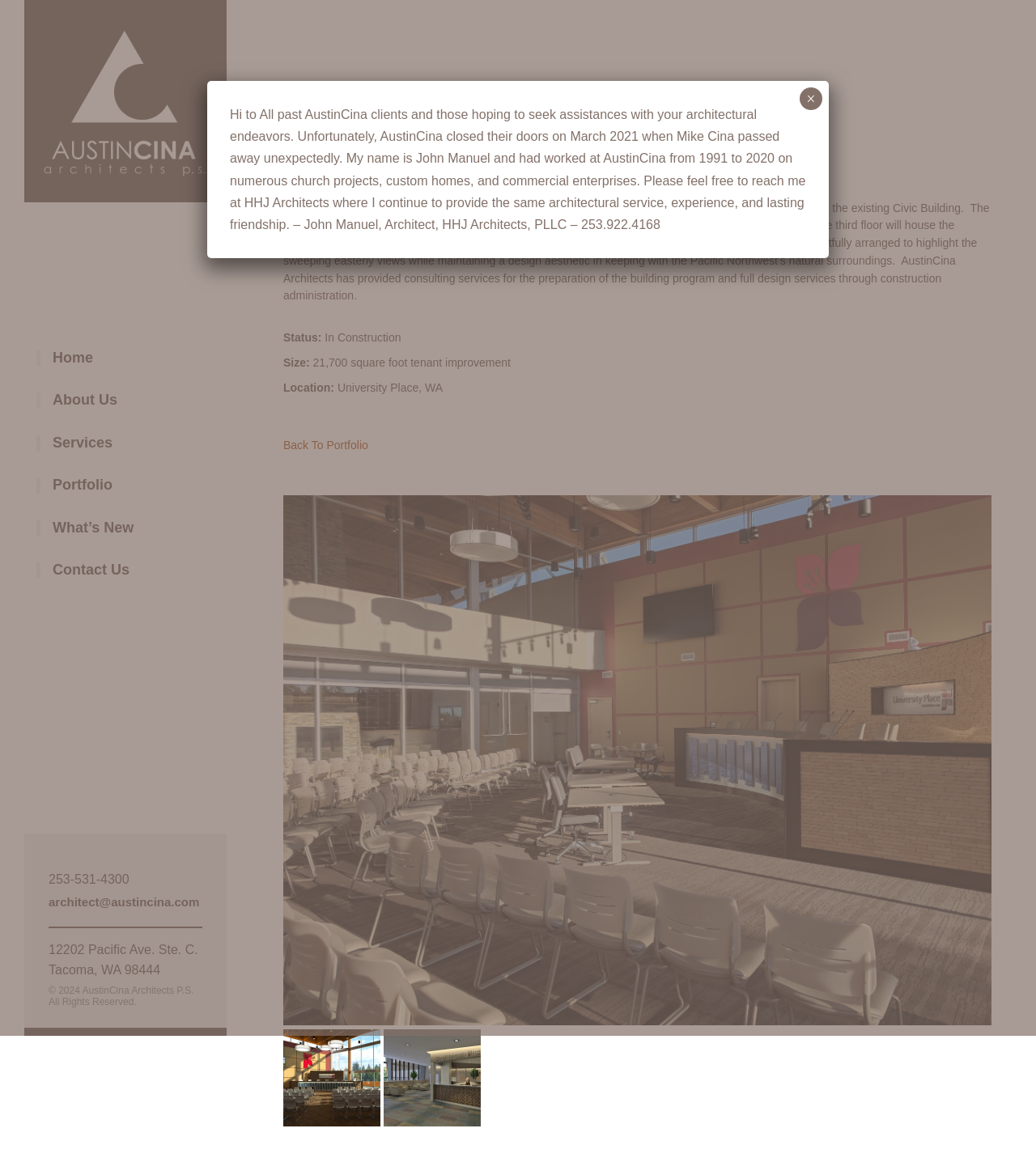Calculate the bounding box coordinates of the UI element given the description: "Back To Portfolio".

[0.273, 0.373, 0.355, 0.384]